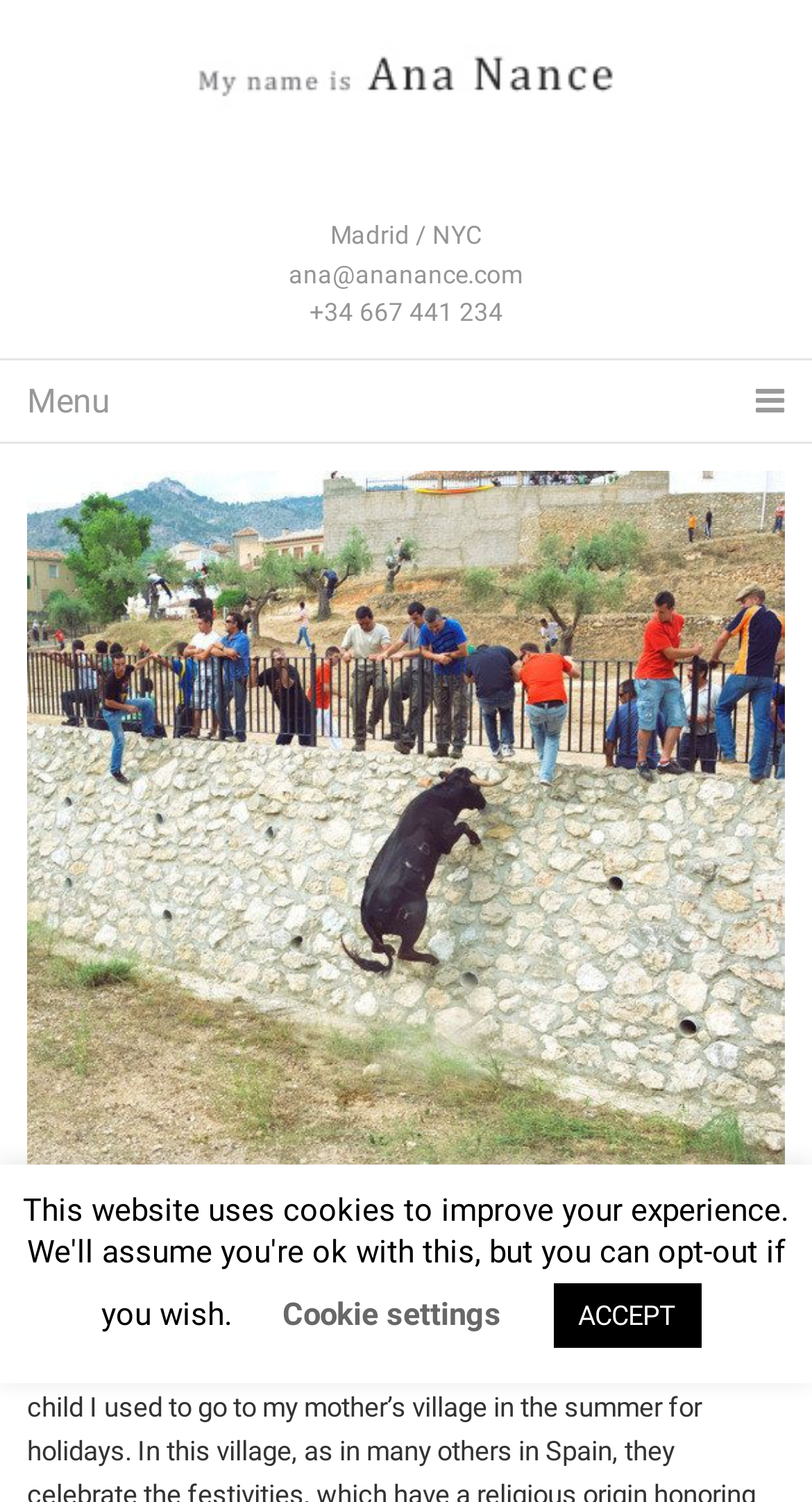Please study the image and answer the question comprehensively:
What is the phone number of AnaNance?

I found a link with the text '+34 667 441 234' which is likely the phone number of AnaNance.